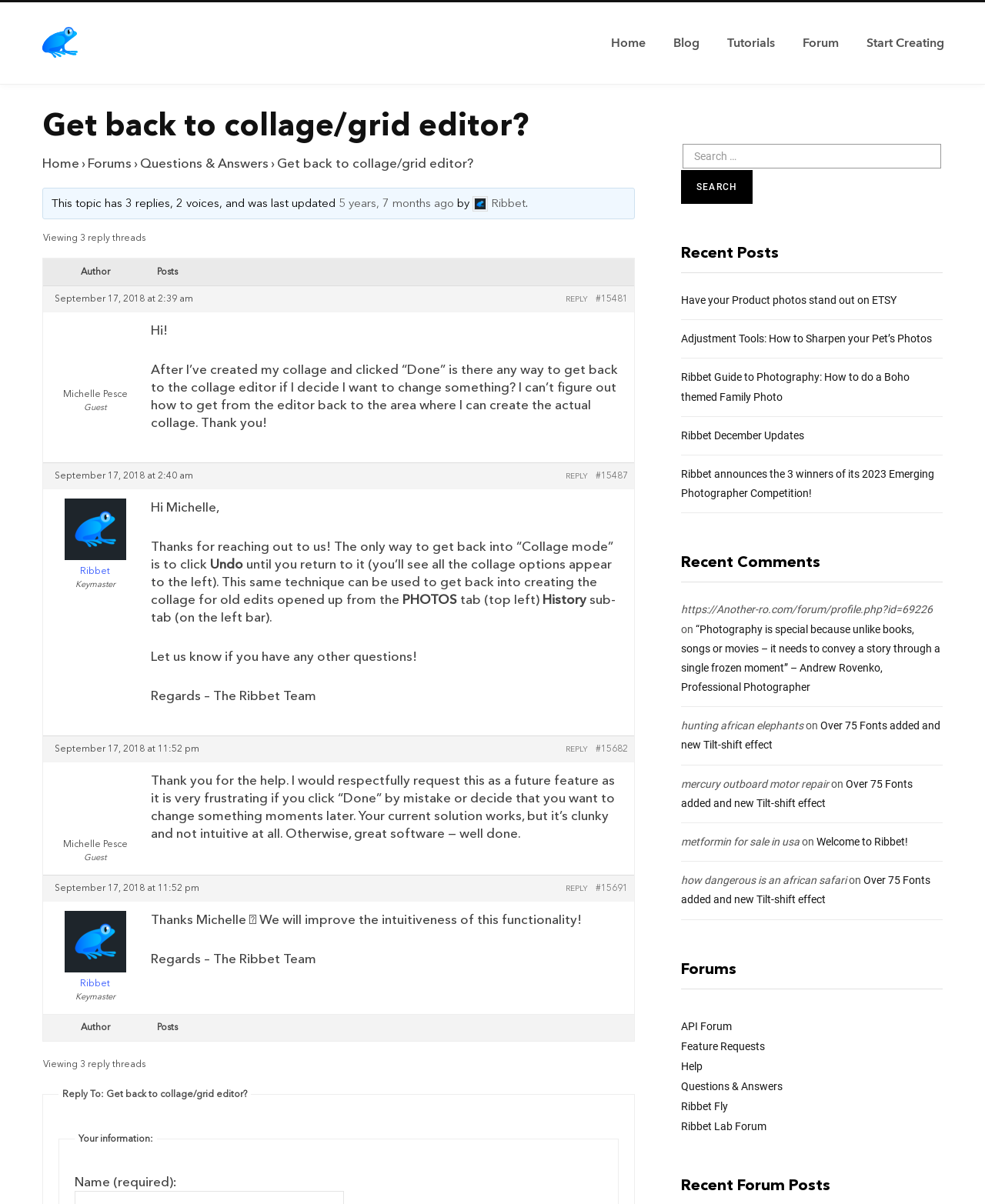Please give a succinct answer to the question in one word or phrase:
What is the name of the team that responded to the topic?

The Ribbet Team